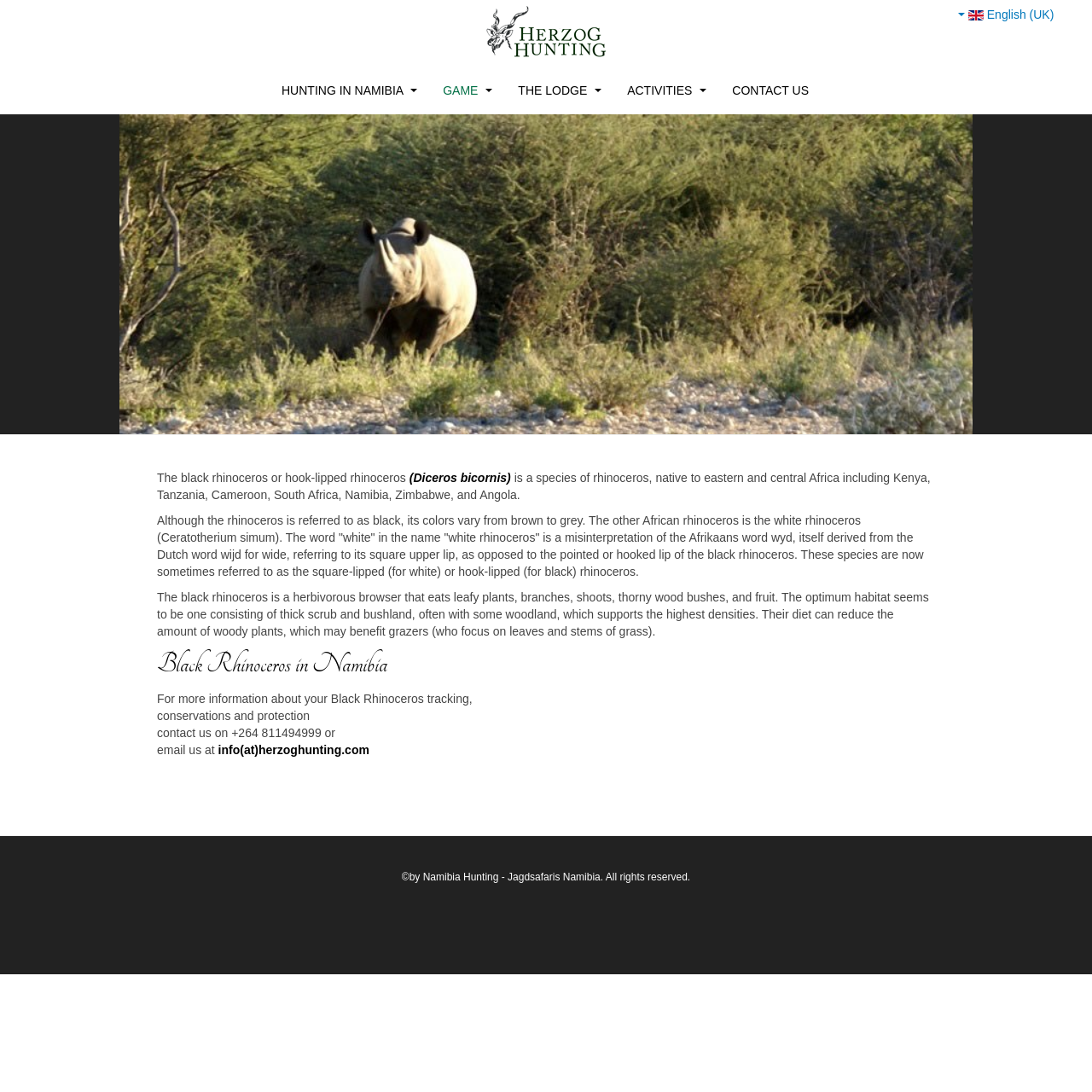Provide the bounding box coordinates for the UI element that is described as: "Hunting in Namibia".

[0.258, 0.062, 0.382, 0.105]